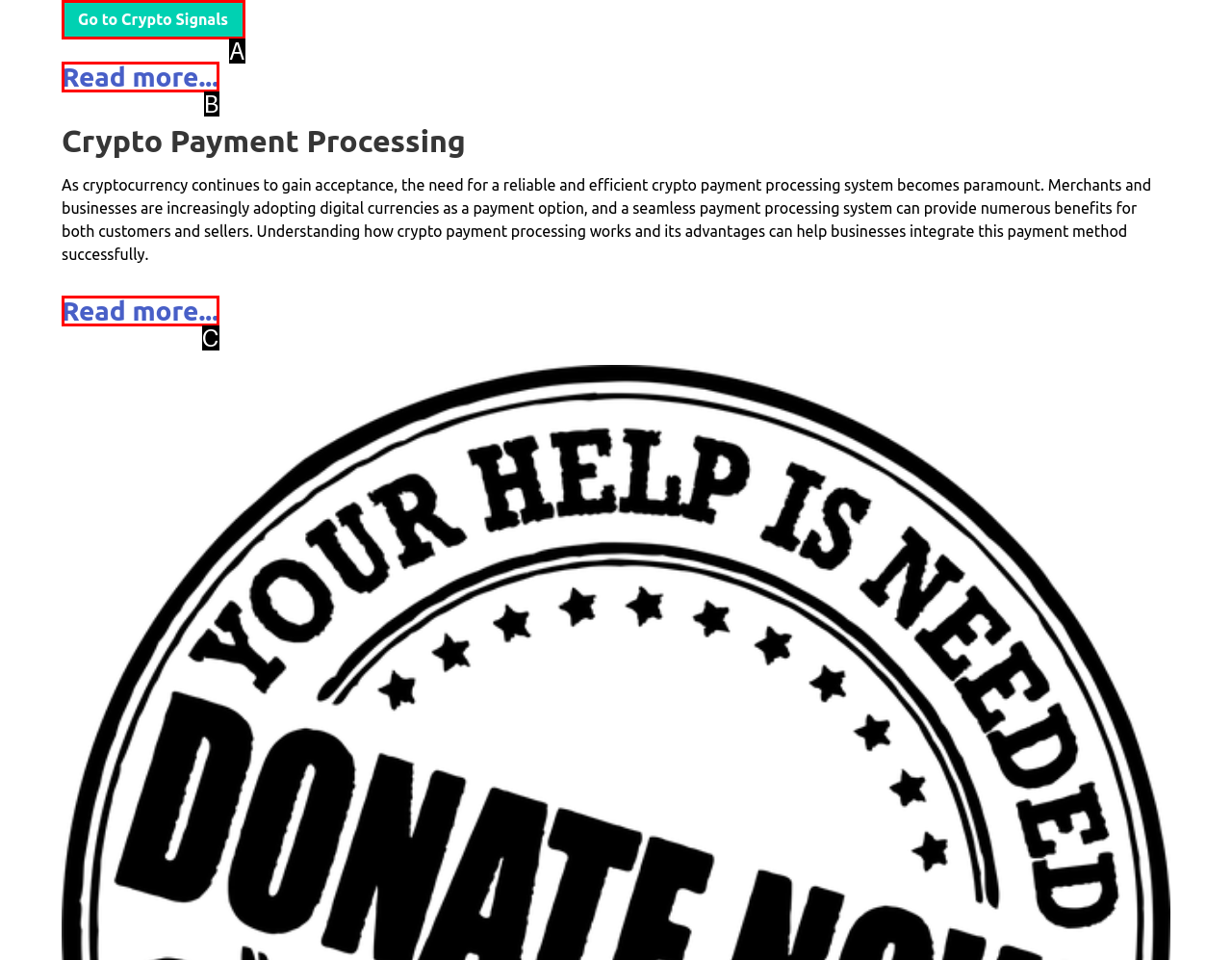Select the option that matches this description: 7. Plugins und Tools
Answer by giving the letter of the chosen option.

None